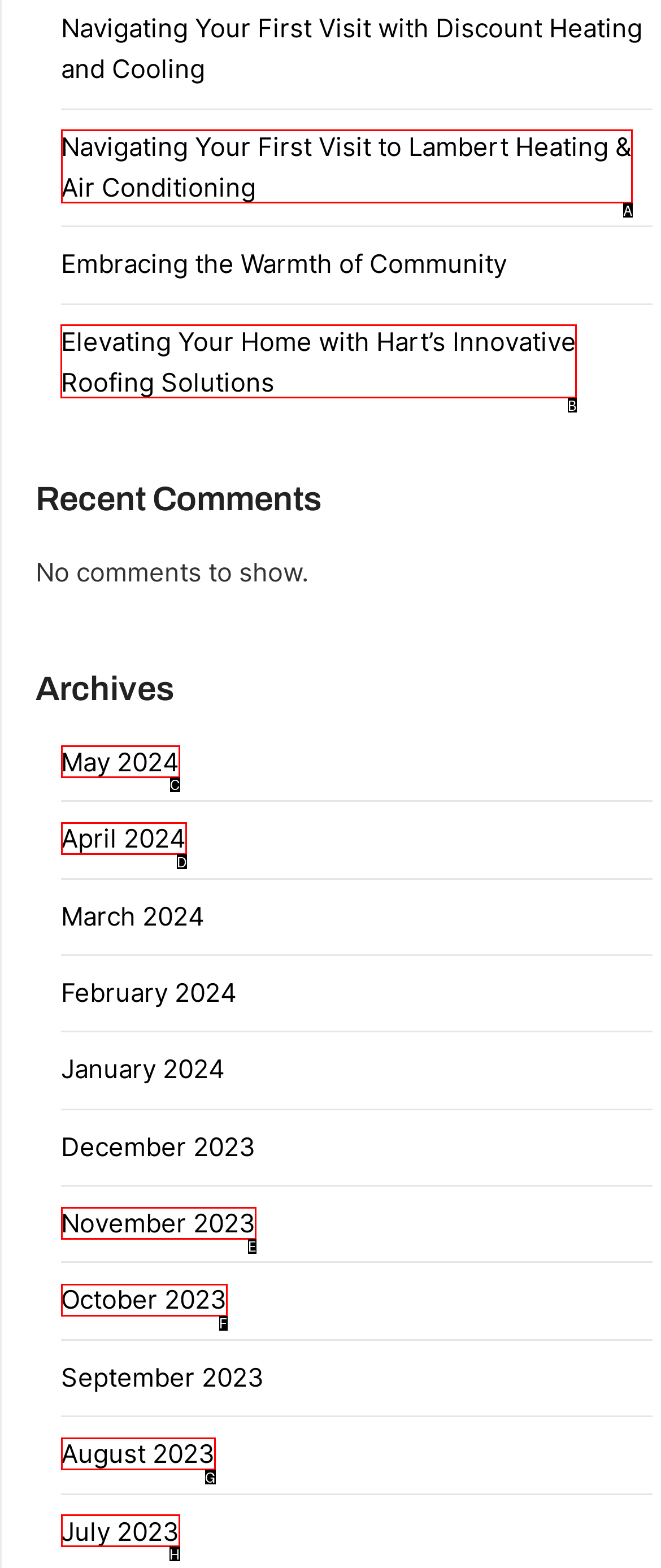Determine which option should be clicked to carry out this task: View Elevating Your Home with Hart’s Innovative Roofing Solutions
State the letter of the correct choice from the provided options.

B